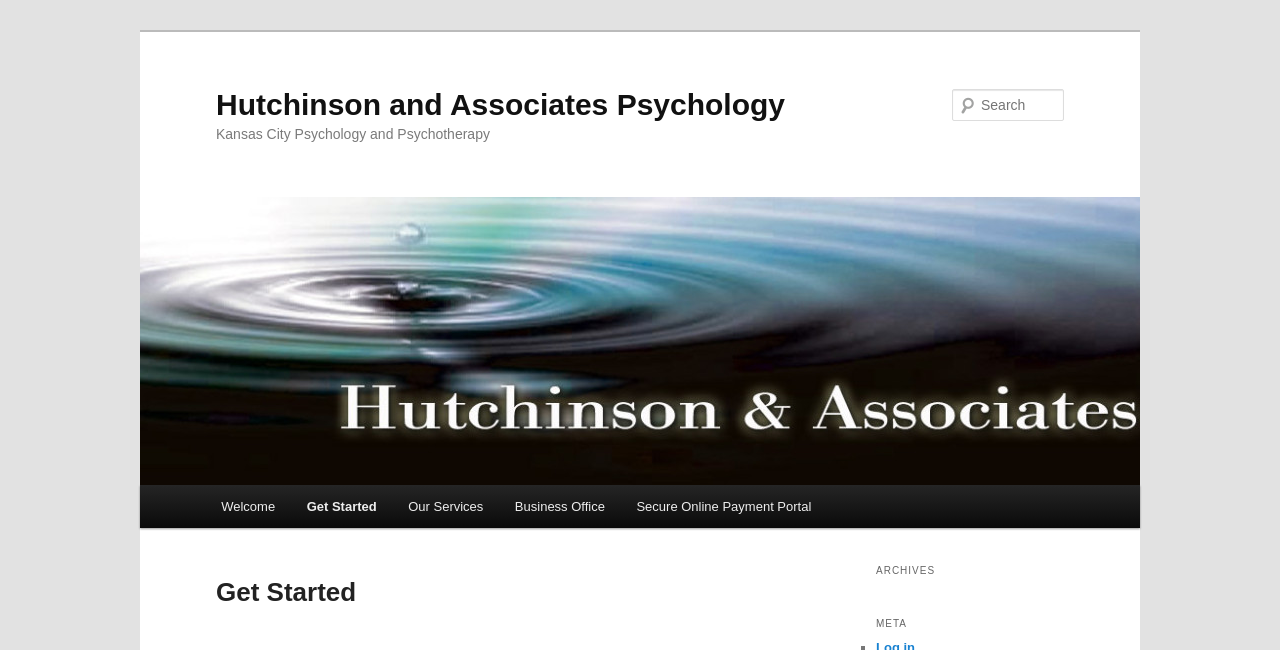What is the main topic of the archives section?
Identify the answer in the screenshot and reply with a single word or phrase.

Unknown